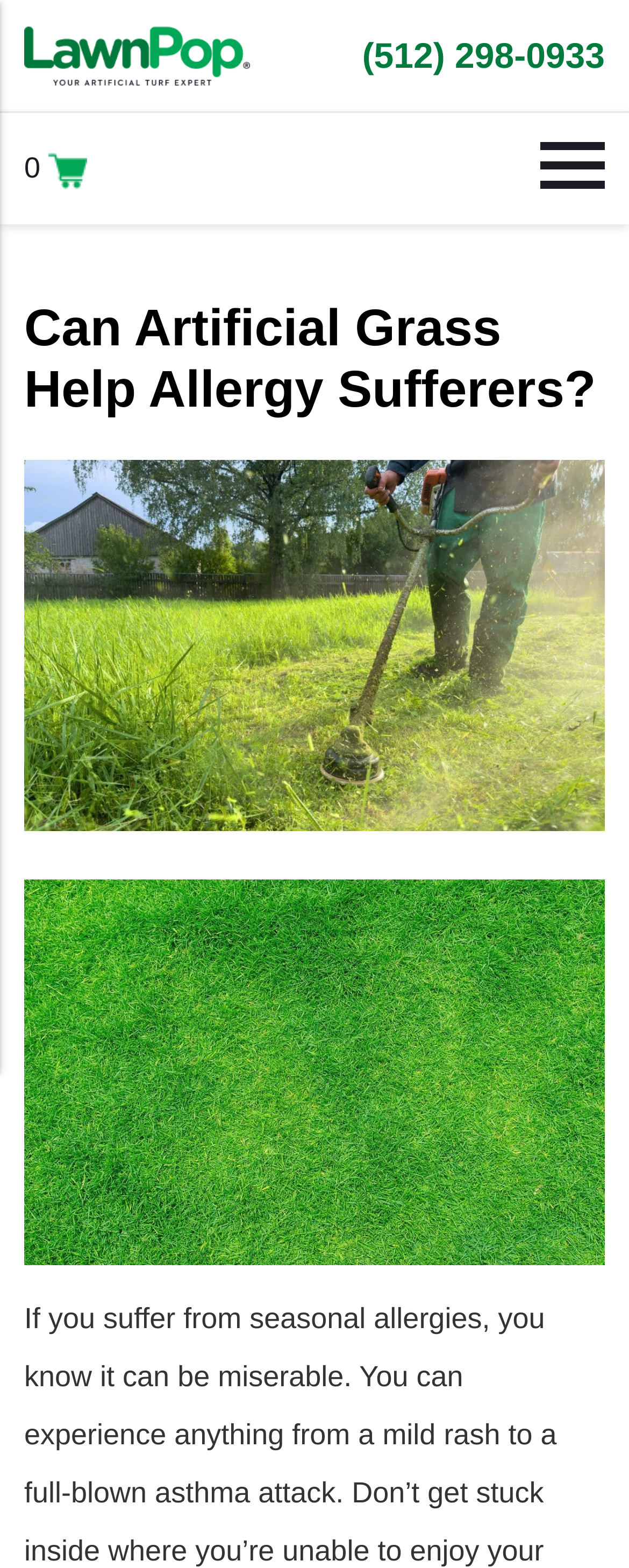Identify the bounding box of the HTML element described here: "0". Provide the coordinates as four float numbers between 0 and 1: [left, top, right, bottom].

[0.038, 0.092, 0.139, 0.123]